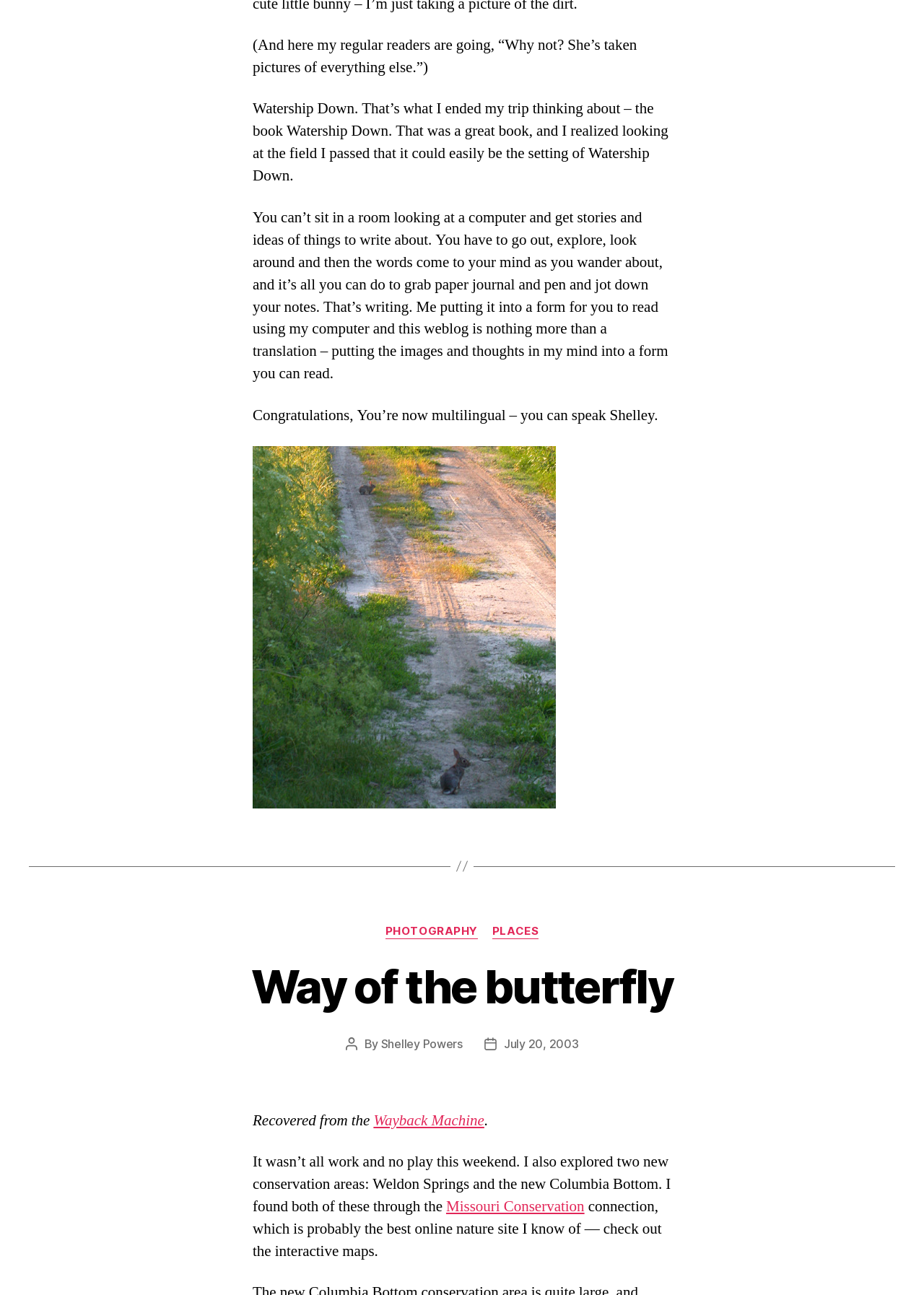What is the date of the blog post?
Identify the answer in the screenshot and reply with a single word or phrase.

July 20, 2003